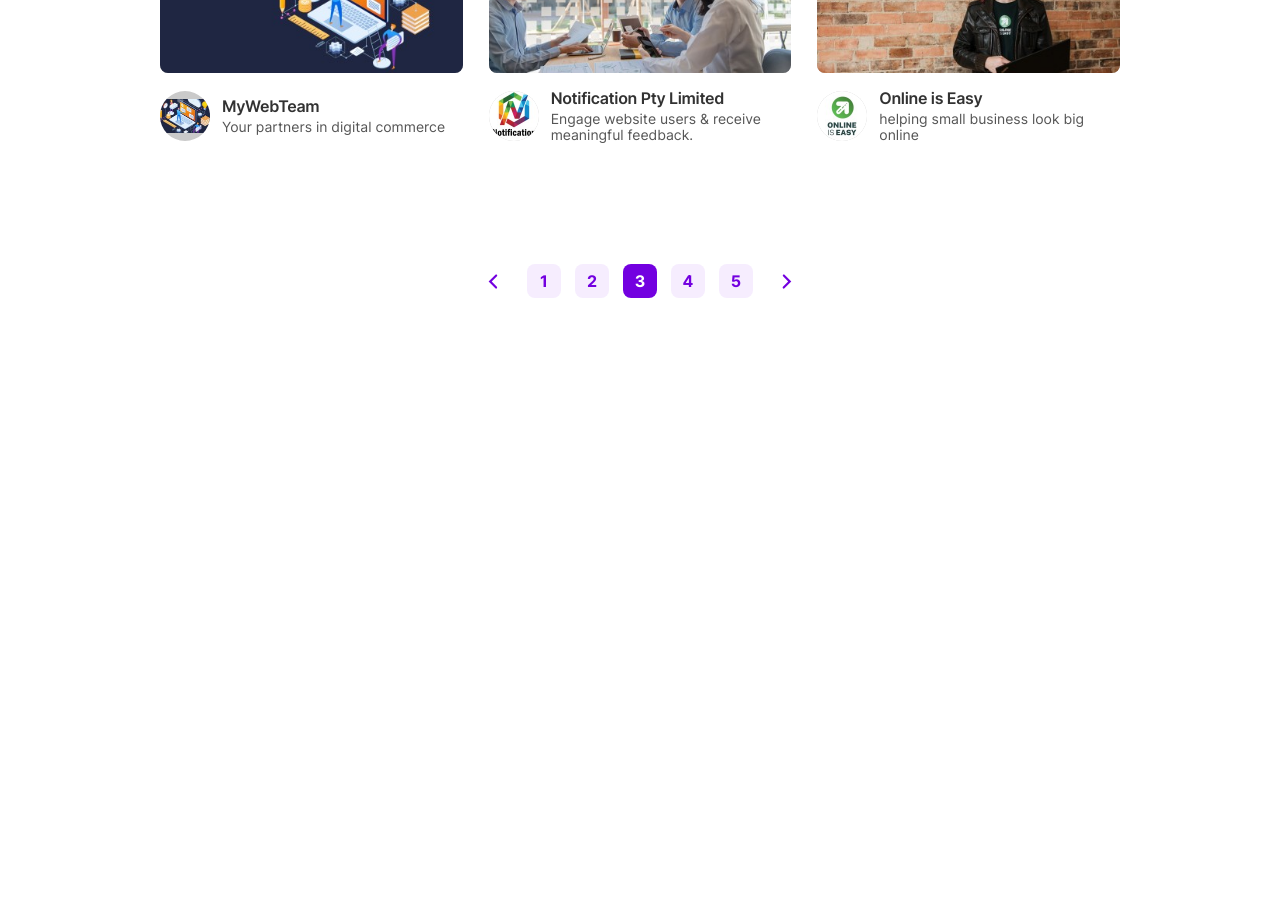Locate the bounding box coordinates of the clickable region necessary to complete the following instruction: "Click on the 'JOIN AWIA' button". Provide the coordinates in the format of four float numbers between 0 and 1, i.e., [left, top, right, bottom].

[0.446, 0.557, 0.554, 0.607]